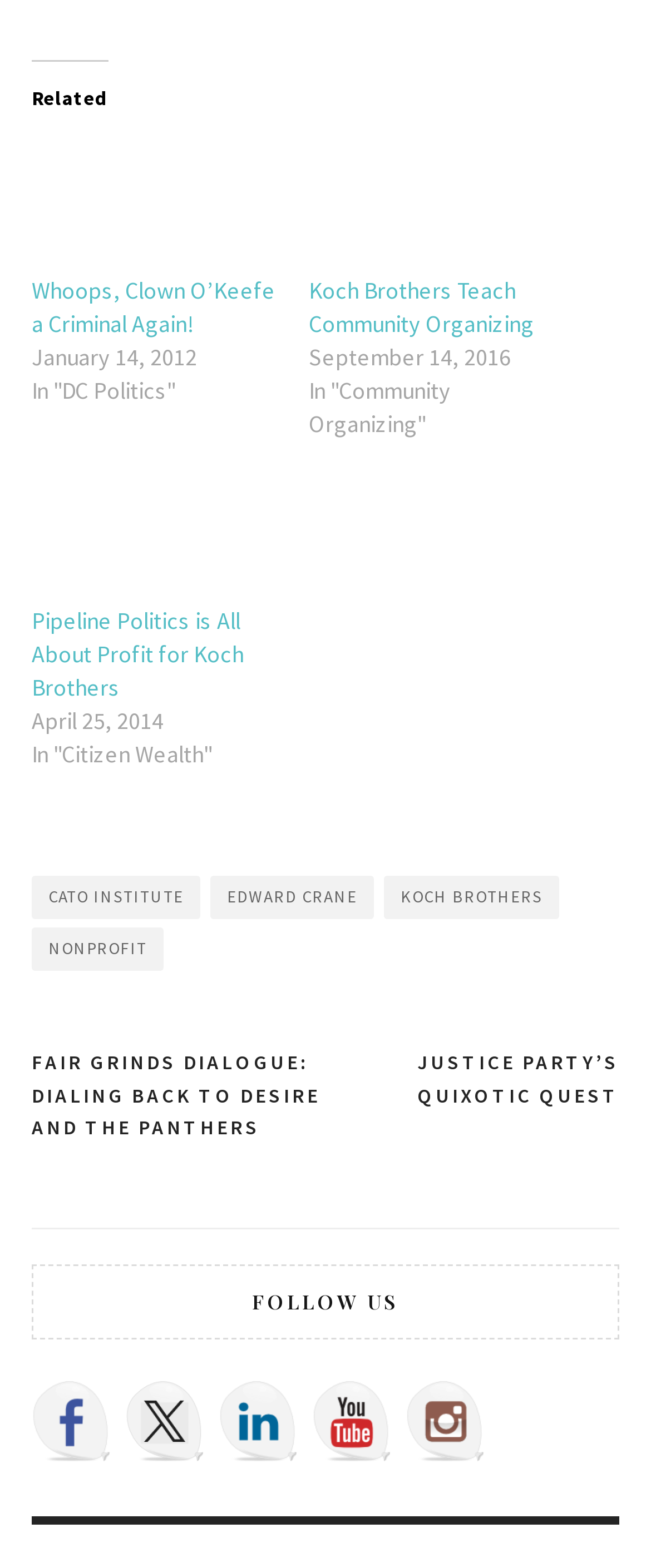Find and provide the bounding box coordinates for the UI element described with: "Edward Crane".

[0.323, 0.558, 0.574, 0.586]